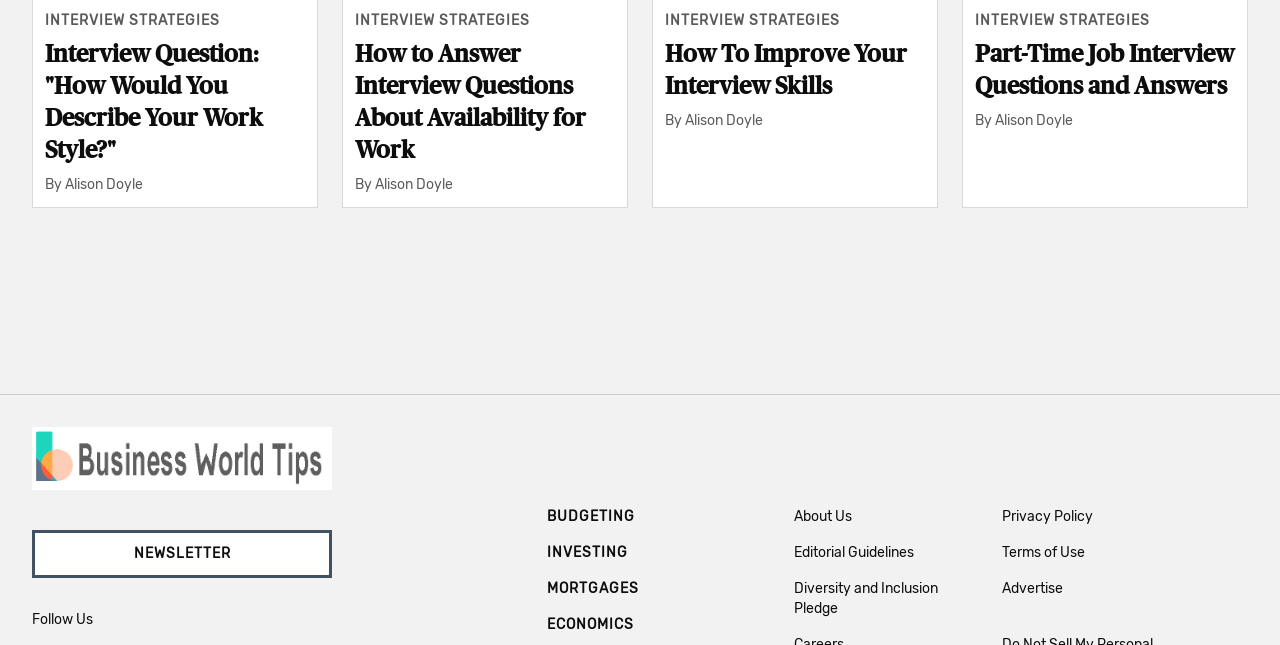How many categories are listed under 'Business World Tips'?
Refer to the image and respond with a one-word or short-phrase answer.

4